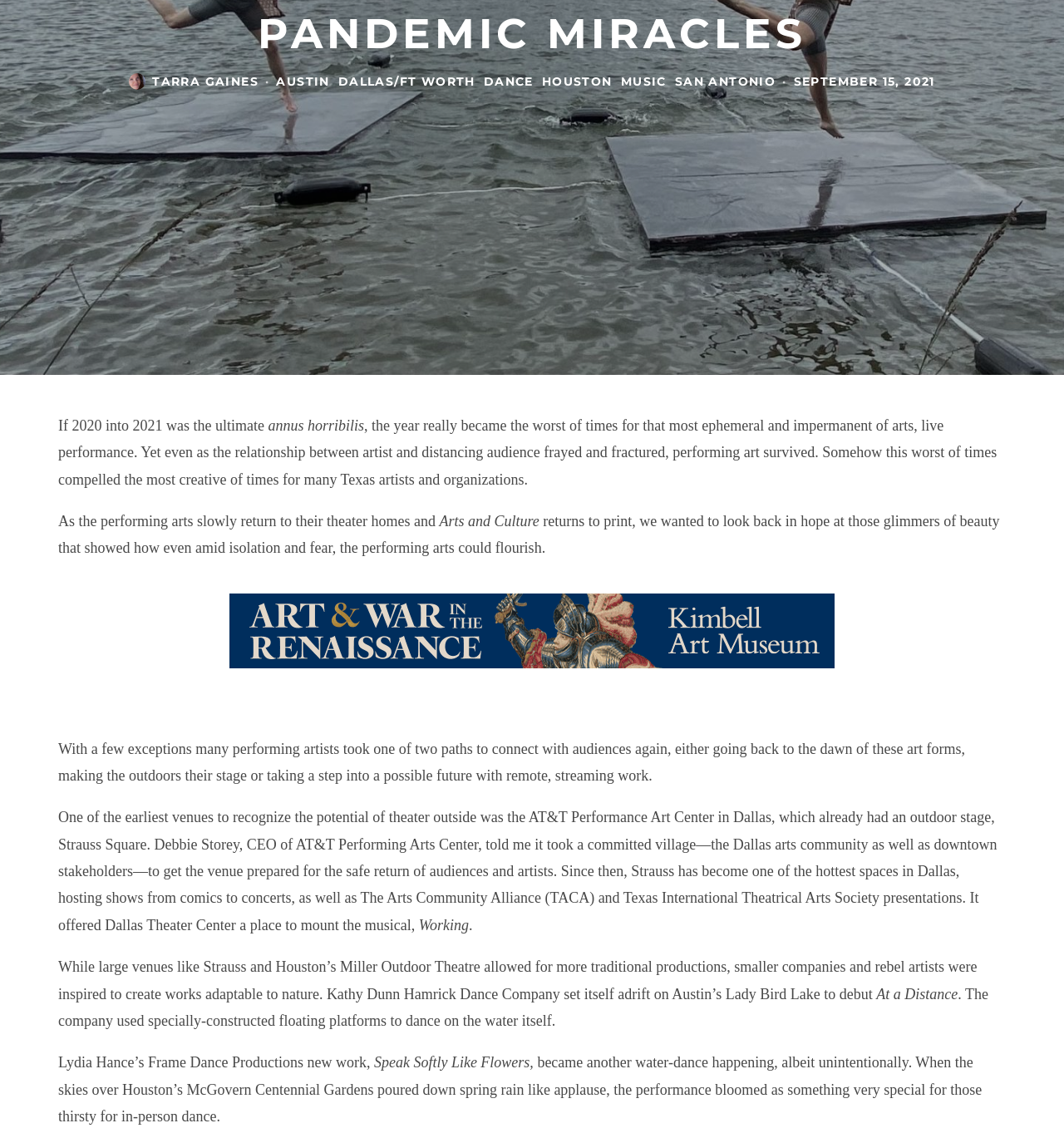Identify the bounding box for the UI element specified in this description: "San Antonio". The coordinates must be four float numbers between 0 and 1, formatted as [left, top, right, bottom].

[0.634, 0.066, 0.729, 0.079]